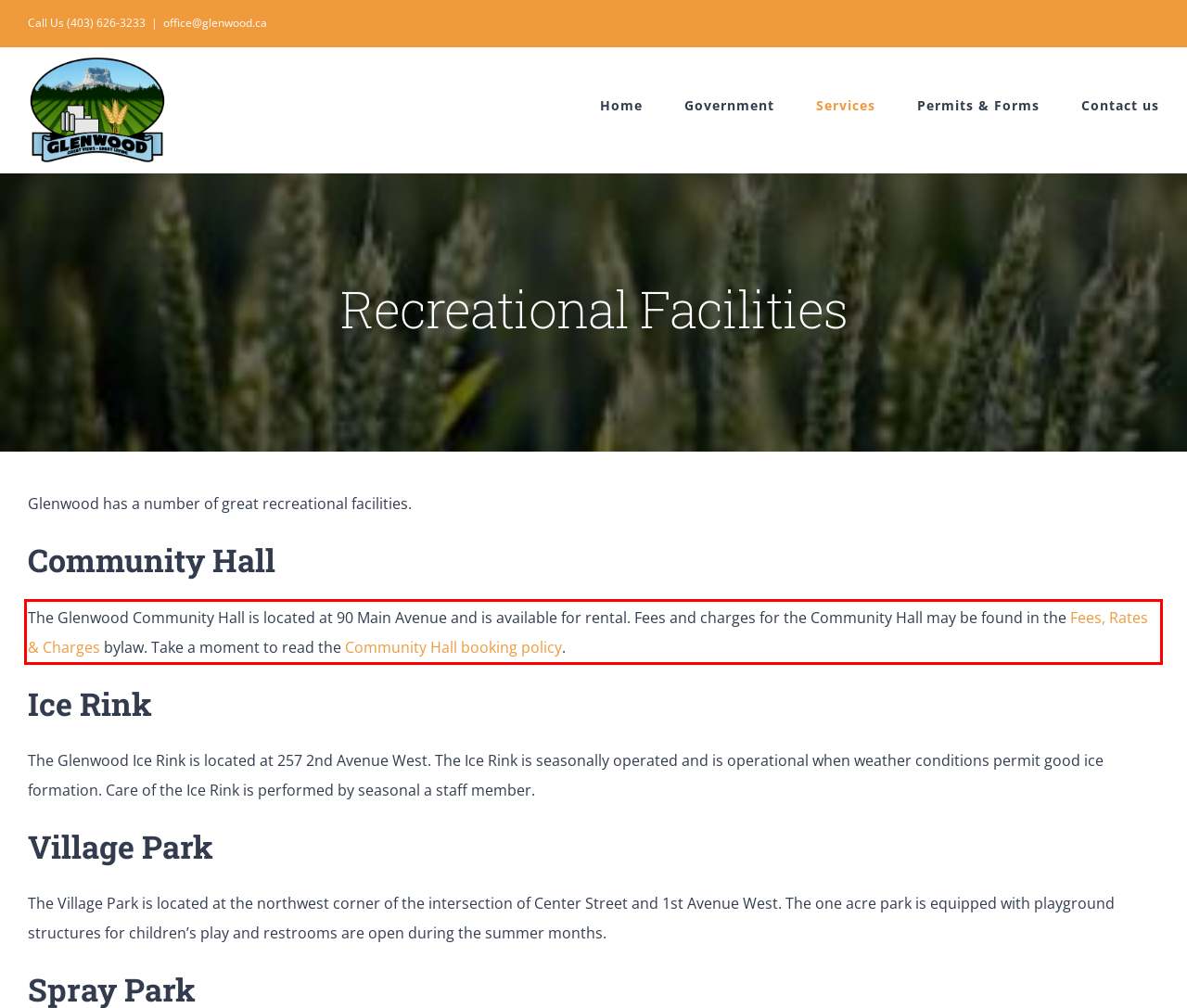You are provided with a screenshot of a webpage that includes a UI element enclosed in a red rectangle. Extract the text content inside this red rectangle.

The Glenwood Community Hall is located at 90 Main Avenue and is available for rental. Fees and charges for the Community Hall may be found in the Fees, Rates & Charges bylaw. Take a moment to read the Community Hall booking policy.